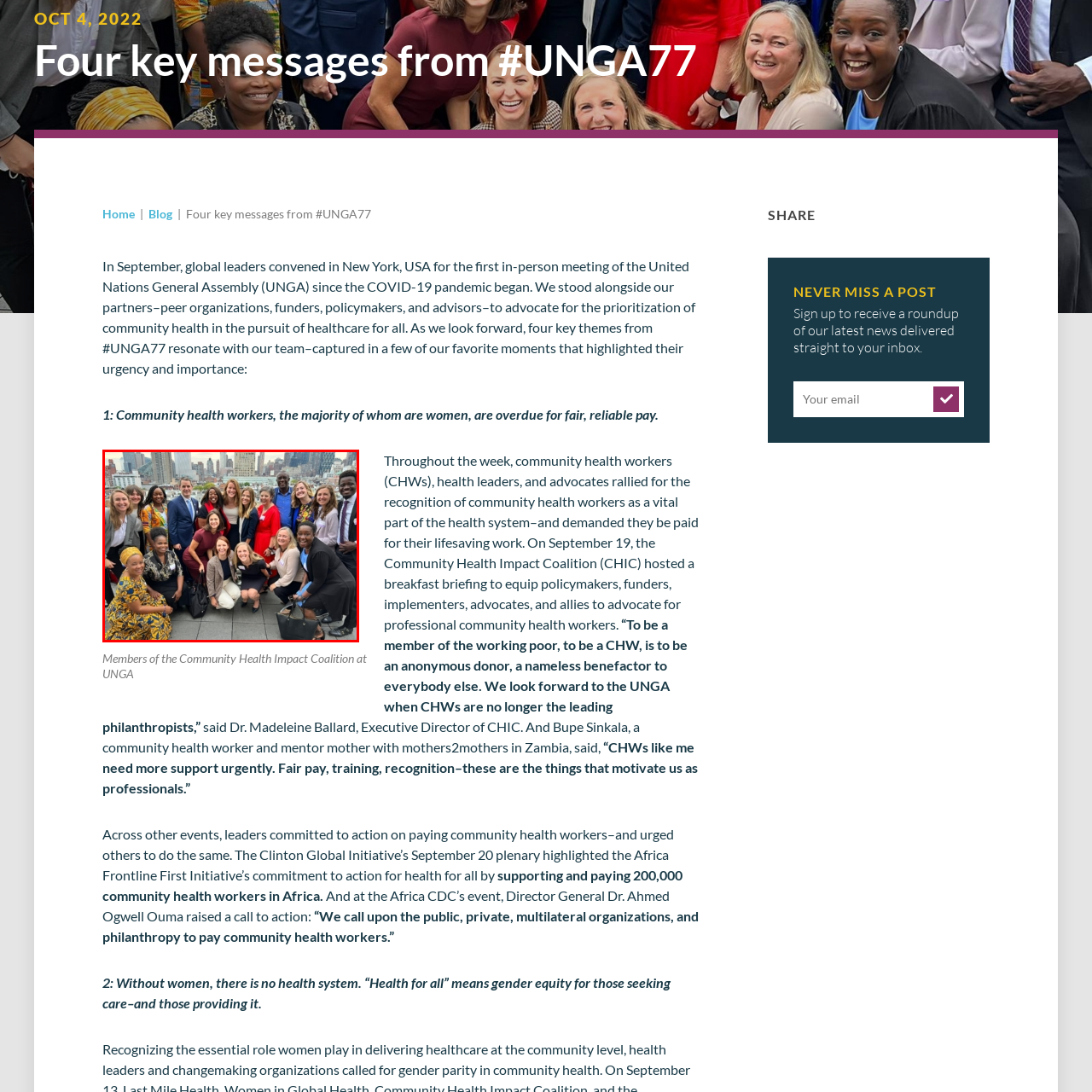Elaborate on the visual content inside the red-framed section with detailed information.

In this vibrant image captured during the United Nations General Assembly (UNGA) week, a diverse group of individuals, including community health workers and advocates, gather on a rooftop in New York City. Dressed in an array of professional attire and colorful outfits, they proudly represent the Community Health Impact Coalition (CHIC). Their smiles reflect camaraderie and a shared commitment to advocate for fair recognition and compensation for community health workers, particularly women. 

The Manhattan skyline serves as a stunning backdrop, symbolizing the global significance of their mission. This gathering emphasizes the critical role of community health workers, who are vital to healthcare systems, and showcases the collective effort towards achieving health equity. The event aligns with the overall theme of #UNGA77, highlighting key messages around community health that resonate deeply with the participants, advocating for policies that prioritize health for all.